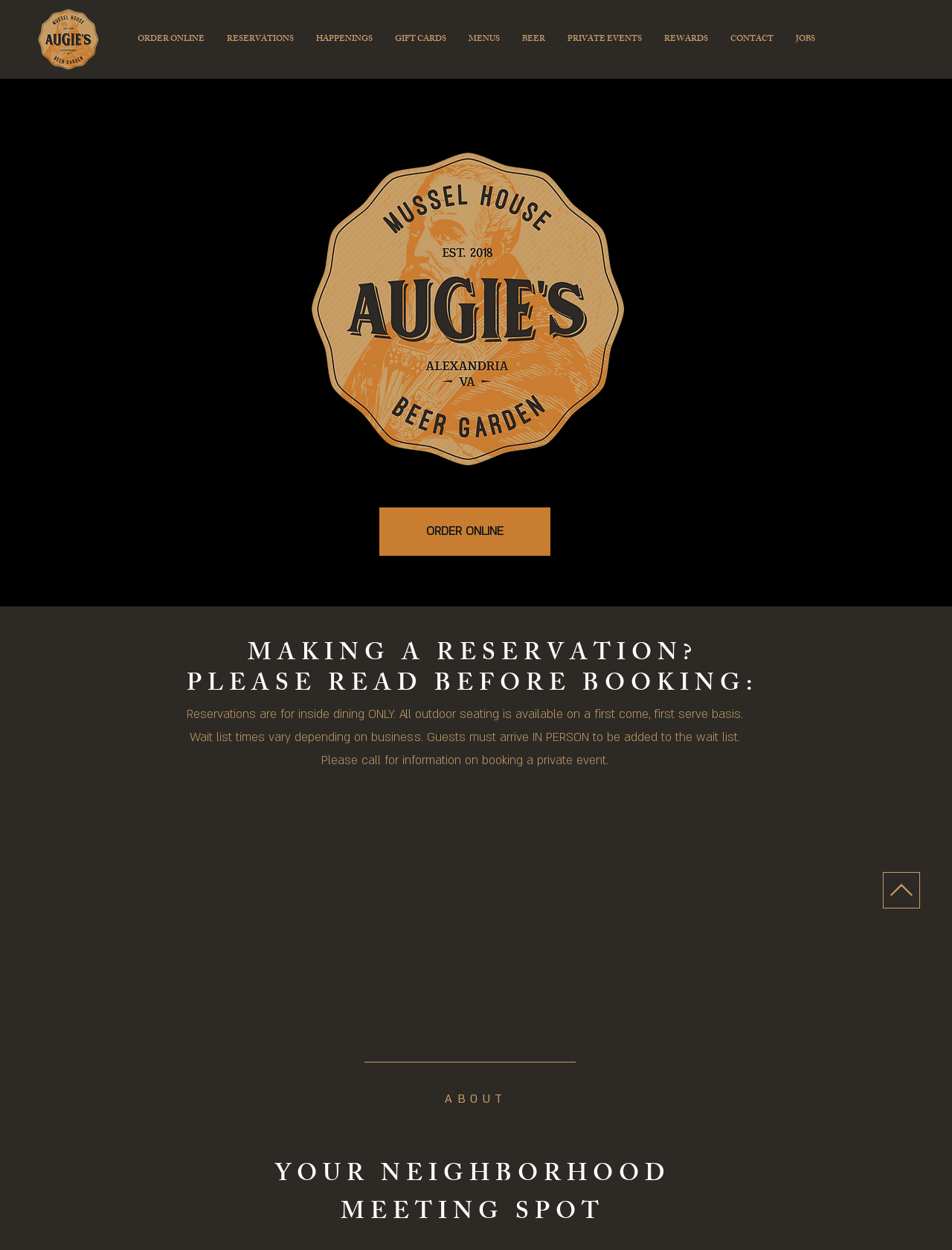What is the section below the navigation links about?
Utilize the information in the image to give a detailed answer to the question.

The section below the navigation links appears to be about the restaurant, with headings such as 'ABOUT', 'YOUR NEIGHBORHOOD', and 'MEETING SPOT', suggesting that it provides information about the restaurant's concept and atmosphere.